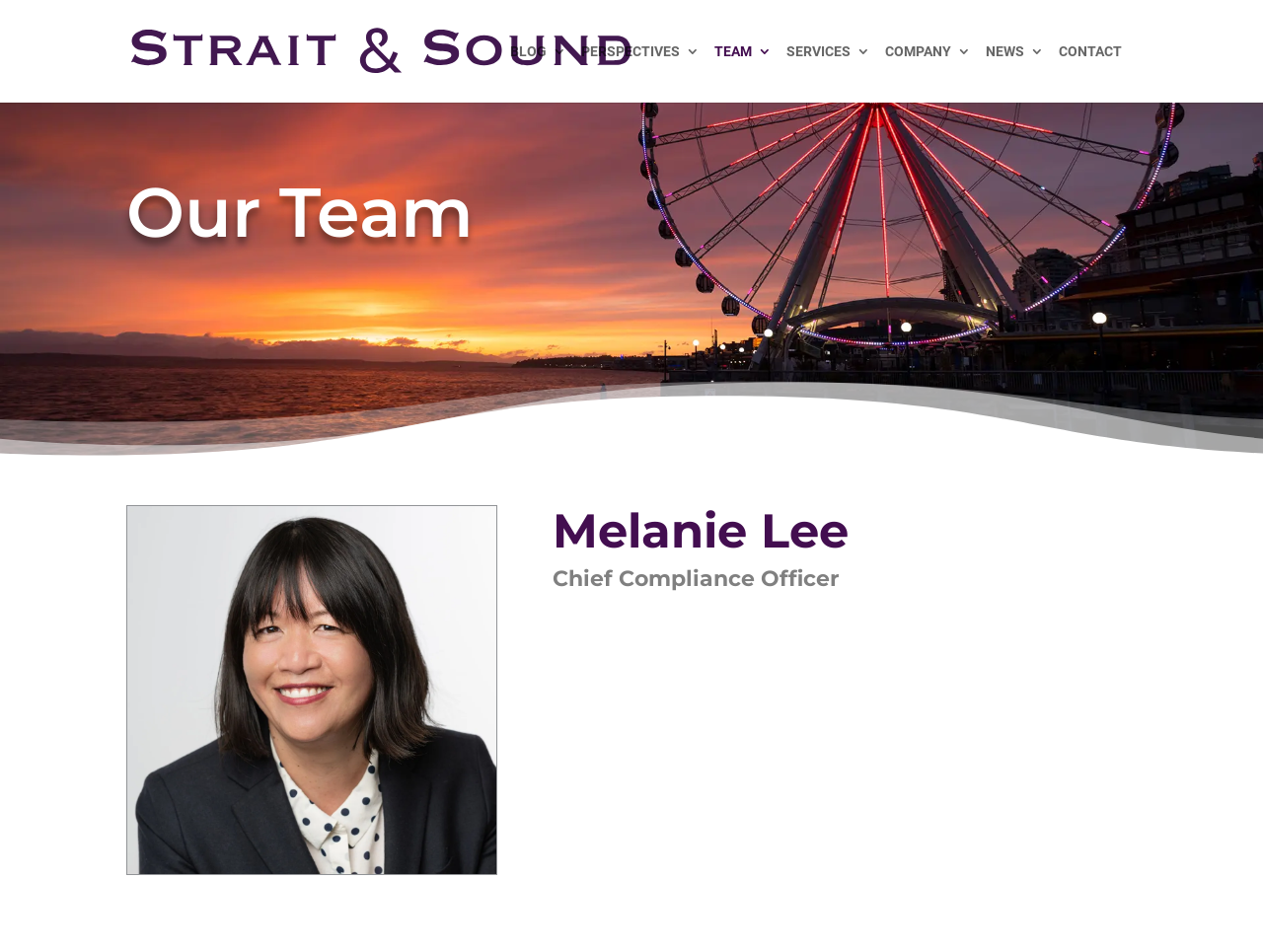Is there an image on the webpage?
Provide a detailed answer to the question using information from the image.

I found an image element on the webpage, which suggests that there is an image present.